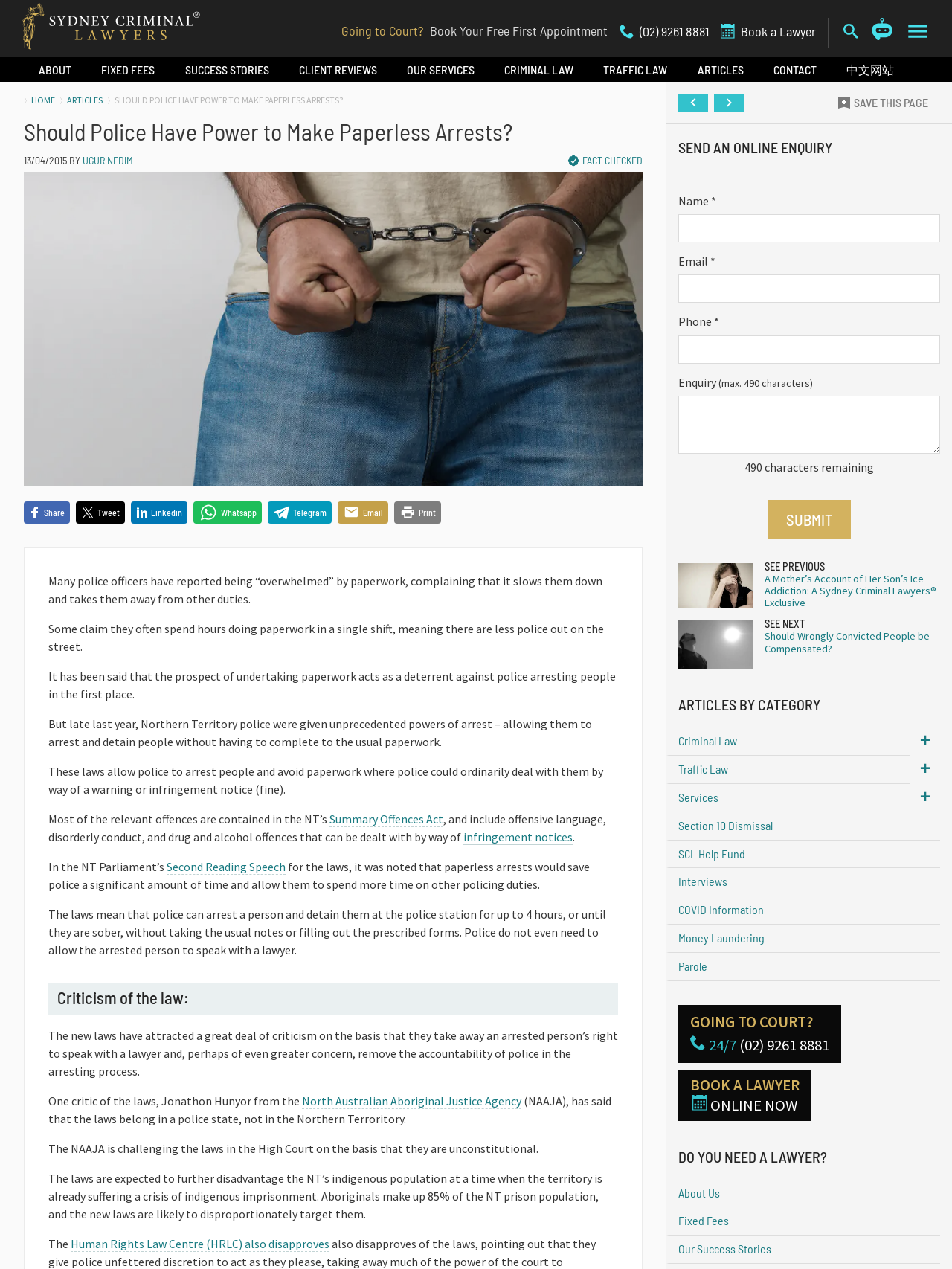Generate a comprehensive description of the contents of the webpage.

This webpage appears to be an article discussing the new laws in the Northern Territory that give police extraordinary power to arrest people for minor offenses without completing paperwork. The article is divided into sections, with headings and subheadings that guide the reader through the content.

At the top of the page, there is a banner with a title "Should Police Have Power to Make Paperless Arrests?" and a few links to other pages, including "HOME", "ARTICLES", and "CONTACT". Below the banner, there is a section with a heading "Should Police Have Power to Make Paperless Arrests?" which includes a brief introduction to the topic.

The main content of the article is divided into several sections, each discussing a different aspect of the new laws. The sections are separated by headings, such as "Criticism of the law:" and "The laws are expected to further disadvantage the NT’s indigenous population...". The text is accompanied by a few images, including a picture of a person being arrested.

On the right side of the page, there is a sidebar with links to other articles and a section with a heading "Going to Court?" that includes a call-to-action to book a free first appointment with a lawyer. There are also several social media buttons and a button to print the article.

At the bottom of the page, there is a section with a link to a previous article, "A Mother’s Account of Her Son’s Ice Addiction: A Sydney Criminal Lawyers® Exclusive", which includes an image.